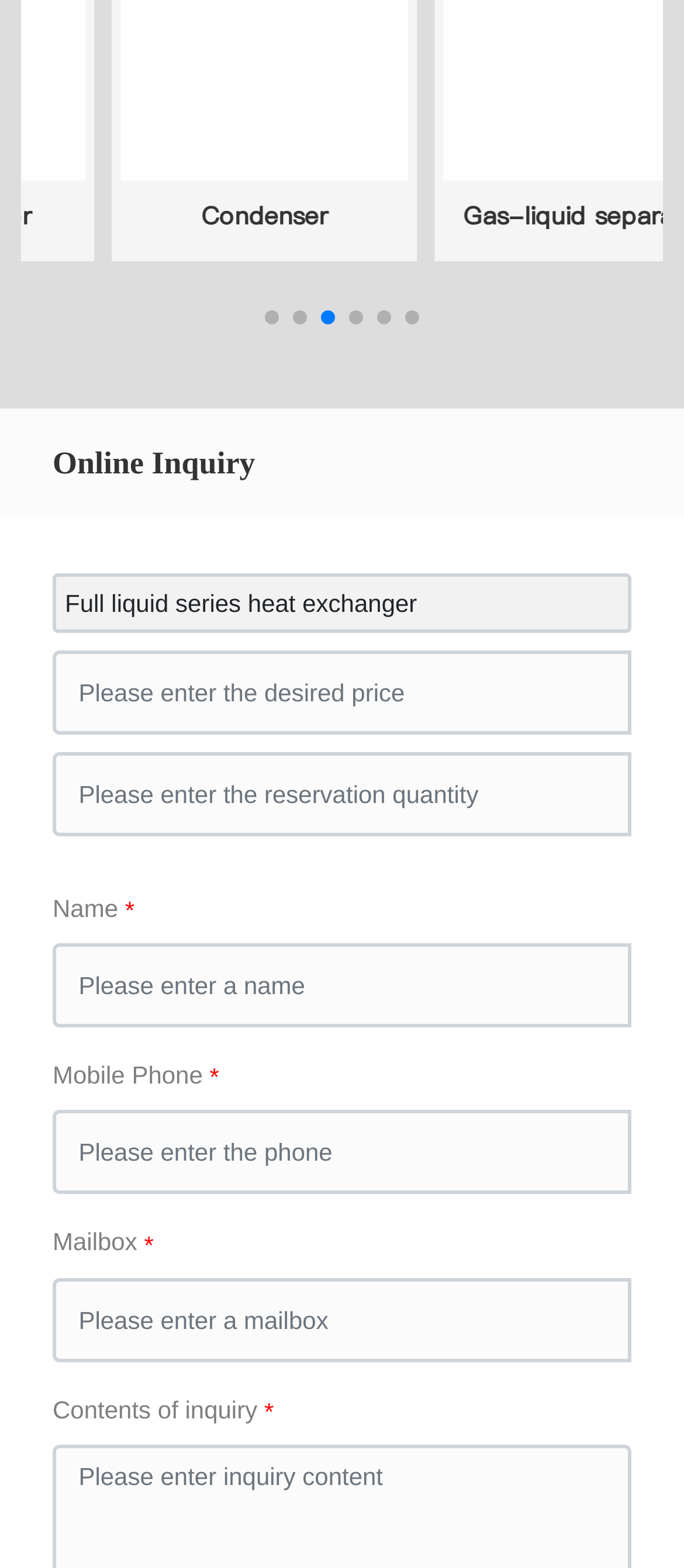Using the provided description: "name="e_input-33" placeholder="Please enter a mailbox"", find the bounding box coordinates of the corresponding UI element. The output should be four float numbers between 0 and 1, in the format [left, top, right, bottom].

[0.077, 0.815, 0.923, 0.869]